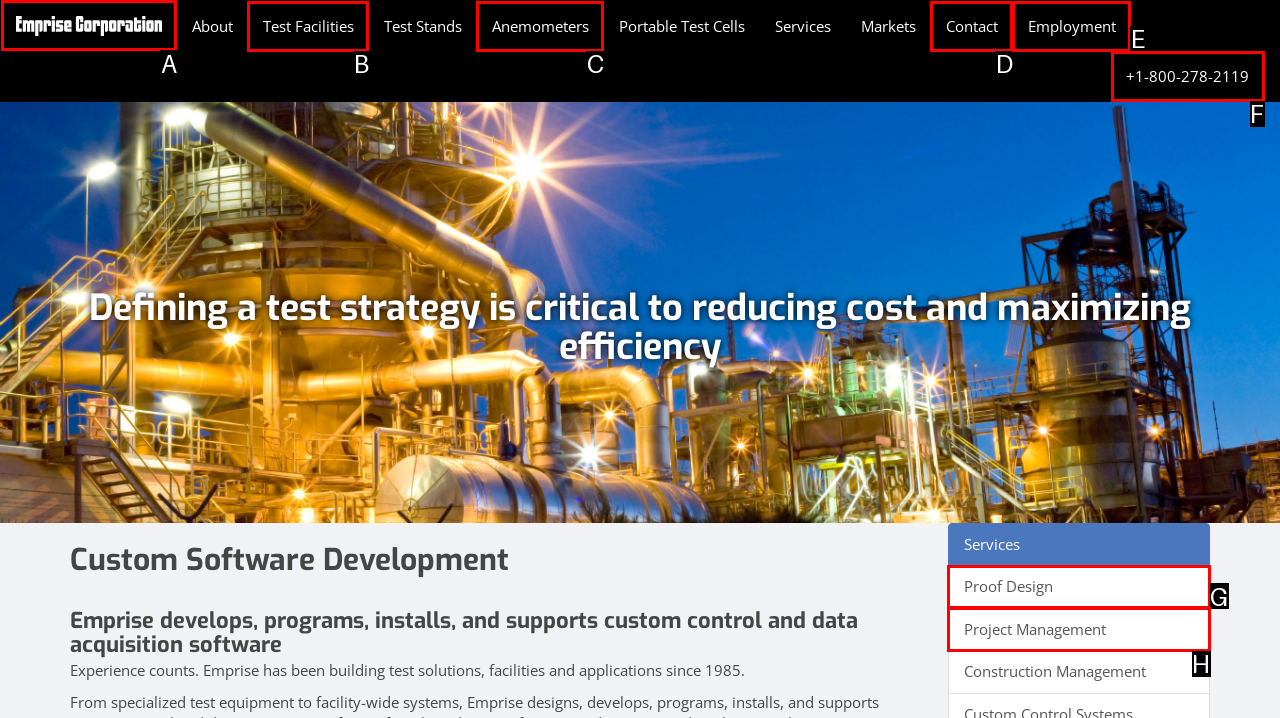Select the appropriate HTML element that needs to be clicked to finish the task: visit Emprise Corporation website
Reply with the letter of the chosen option.

A